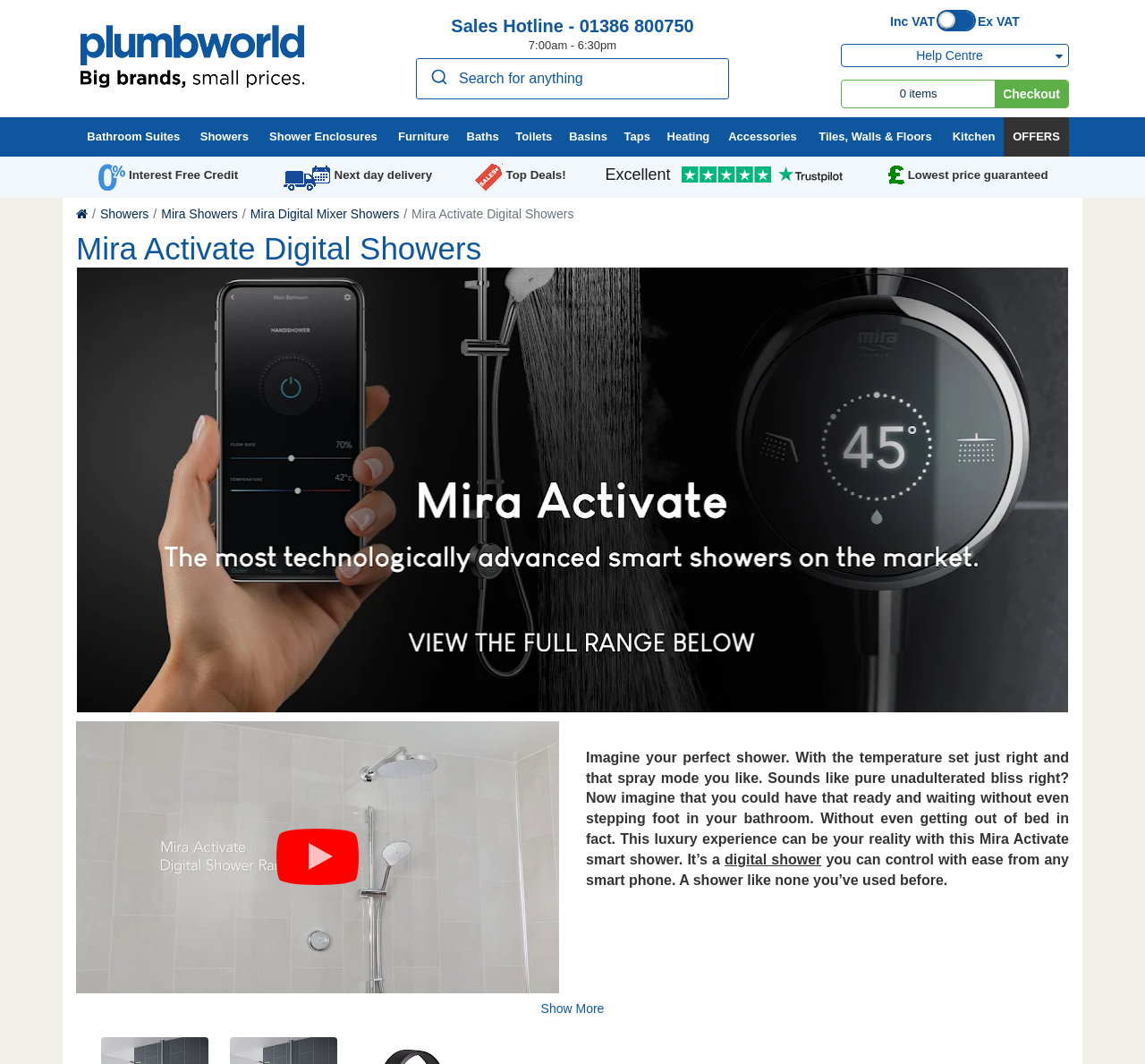Determine the heading of the webpage and extract its text content.

Mira Activate Digital Showers